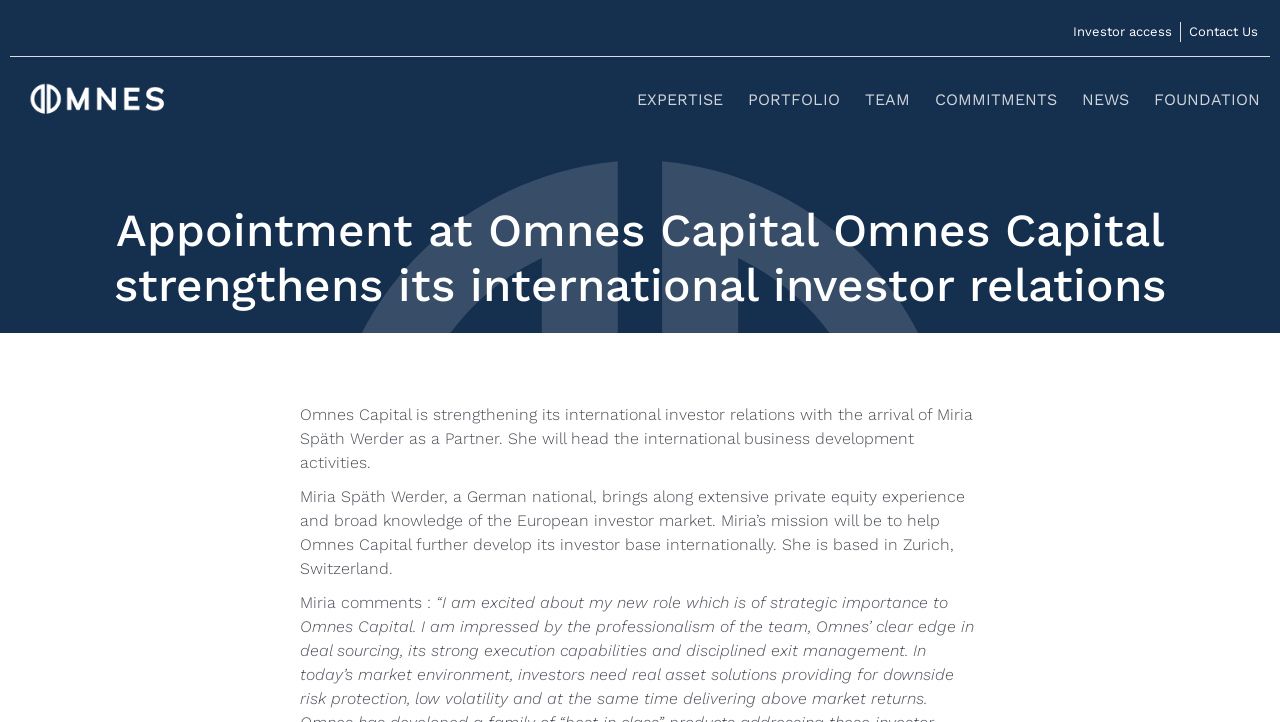What is the location of Miria Späth Werder?
Refer to the screenshot and answer in one word or phrase.

Zurich, Switzerland